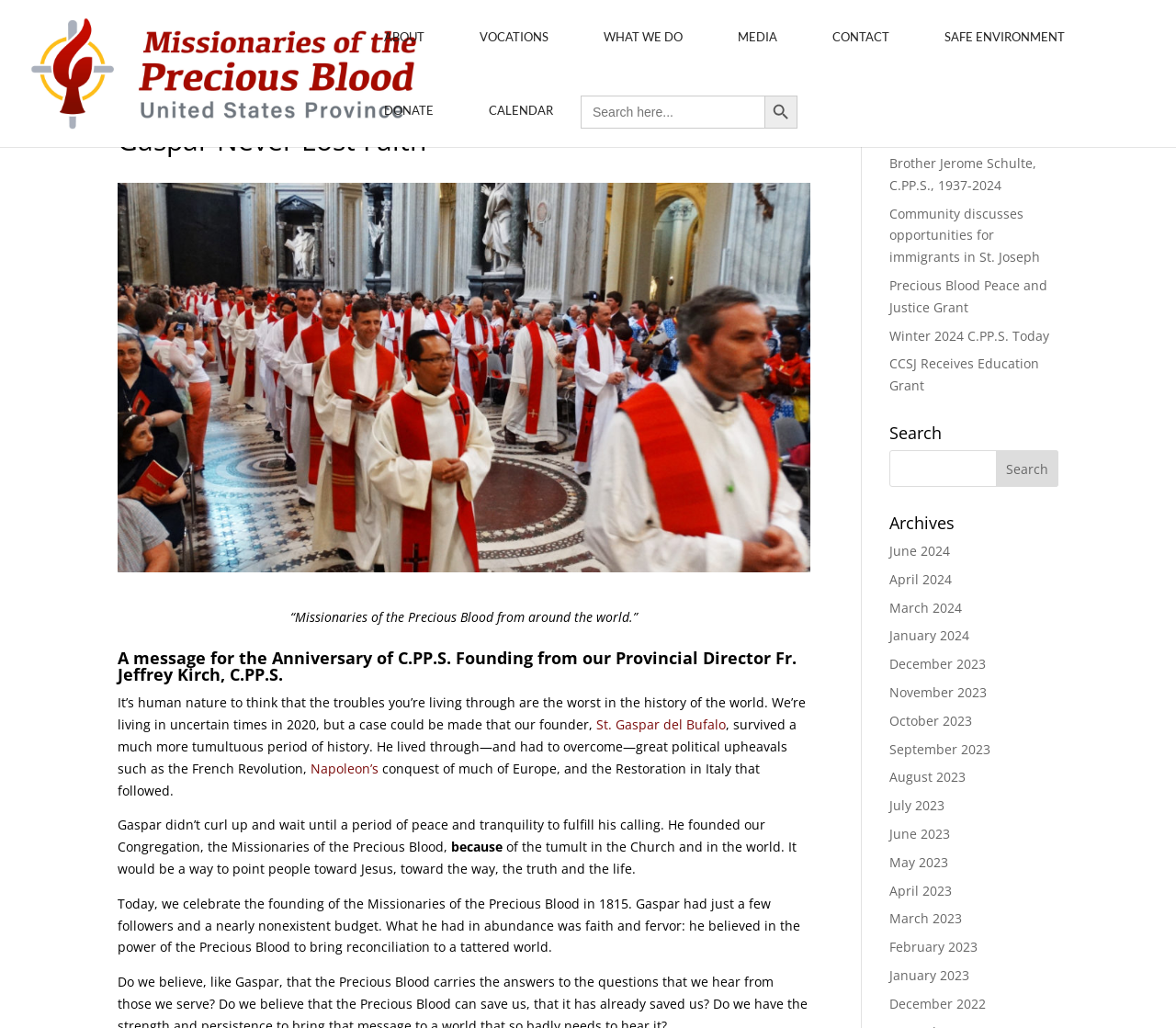Analyze and describe the webpage in a detailed narrative.

This webpage is about the Missionaries of the Precious Blood, a religious organization. At the top of the page, there is a logo and a navigation menu with links to "ABOUT", "VOCATIONS", "WHAT WE DO", "MEDIA", "CONTACT", "SAFE ENVIRONMENT", and "DONATE". Below the navigation menu, there is a search bar with a search button.

The main content of the page is a message from the Provincial Director, Fr. Jeffrey Kirch, C.PP.S., celebrating the anniversary of the founding of the Missionaries of the Precious Blood. The message is divided into several paragraphs, with links to relevant individuals and events, such as St. Gaspar del Bufalo and Napoleon's conquest of Europe.

To the right of the main content, there are several sections, including "Recent Posts", which lists several news articles, and "Search", which allows users to search for specific content. Below these sections, there is an "Archives" section, which lists links to news articles from previous months, dating back to December 2022.

Throughout the page, there are several images, including a logo and a search icon. The overall layout is organized, with clear headings and concise text.